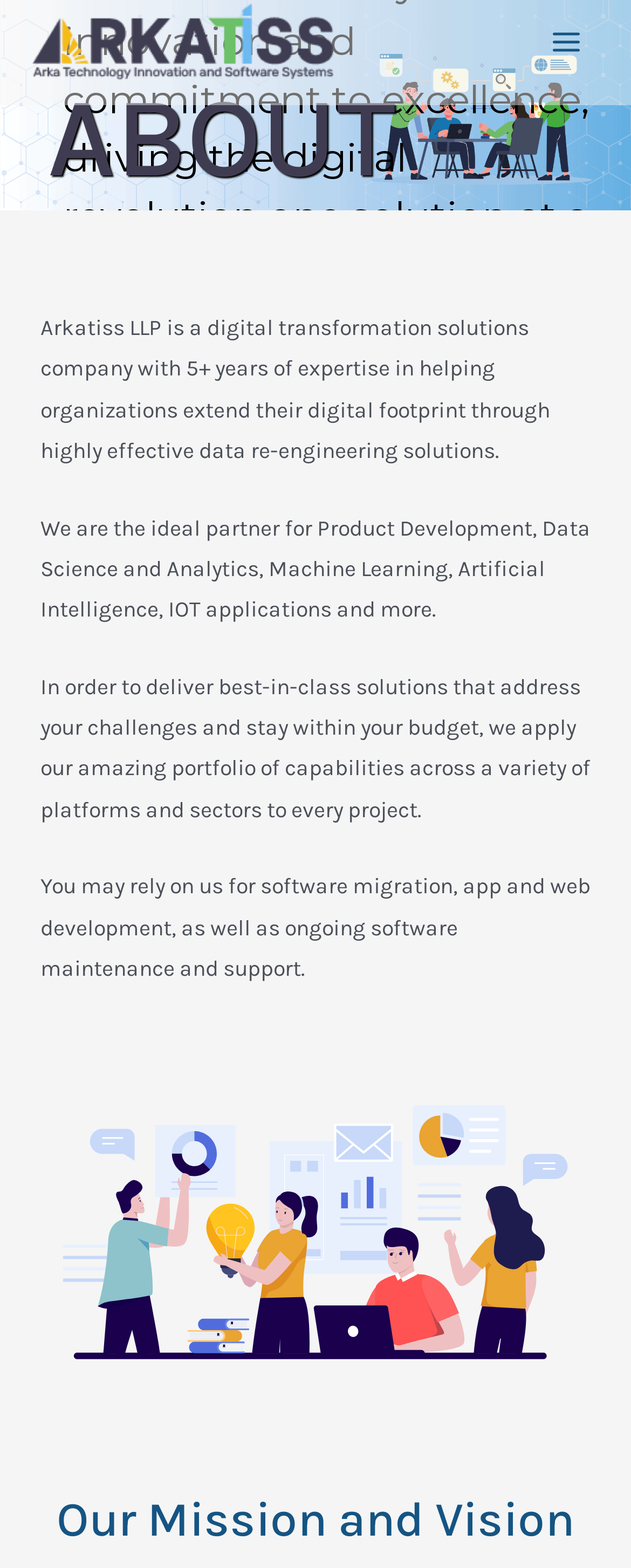Offer a thorough description of the webpage.

The webpage is about Arkatiss LLP, a digital transformation solutions company. At the top left, there is a link to the company's homepage labeled "Arkatiss". On the top right, there is a button labeled "MAIN MENU" which is not expanded. 

Below the menu button, there is an image, and to the left of the image, there are two lines of text: "commitment to excellence, driving the digital" and "revolution one solution at a time". 

Underneath the image, there is a heading "ABOUT US" followed by a paragraph of text describing the company's expertise in digital transformation solutions. Below this, there are three paragraphs of text that describe the company's capabilities and services, including product development, data science, machine learning, and more. 

At the bottom of the page, there is a heading "Our Mission and Vision".